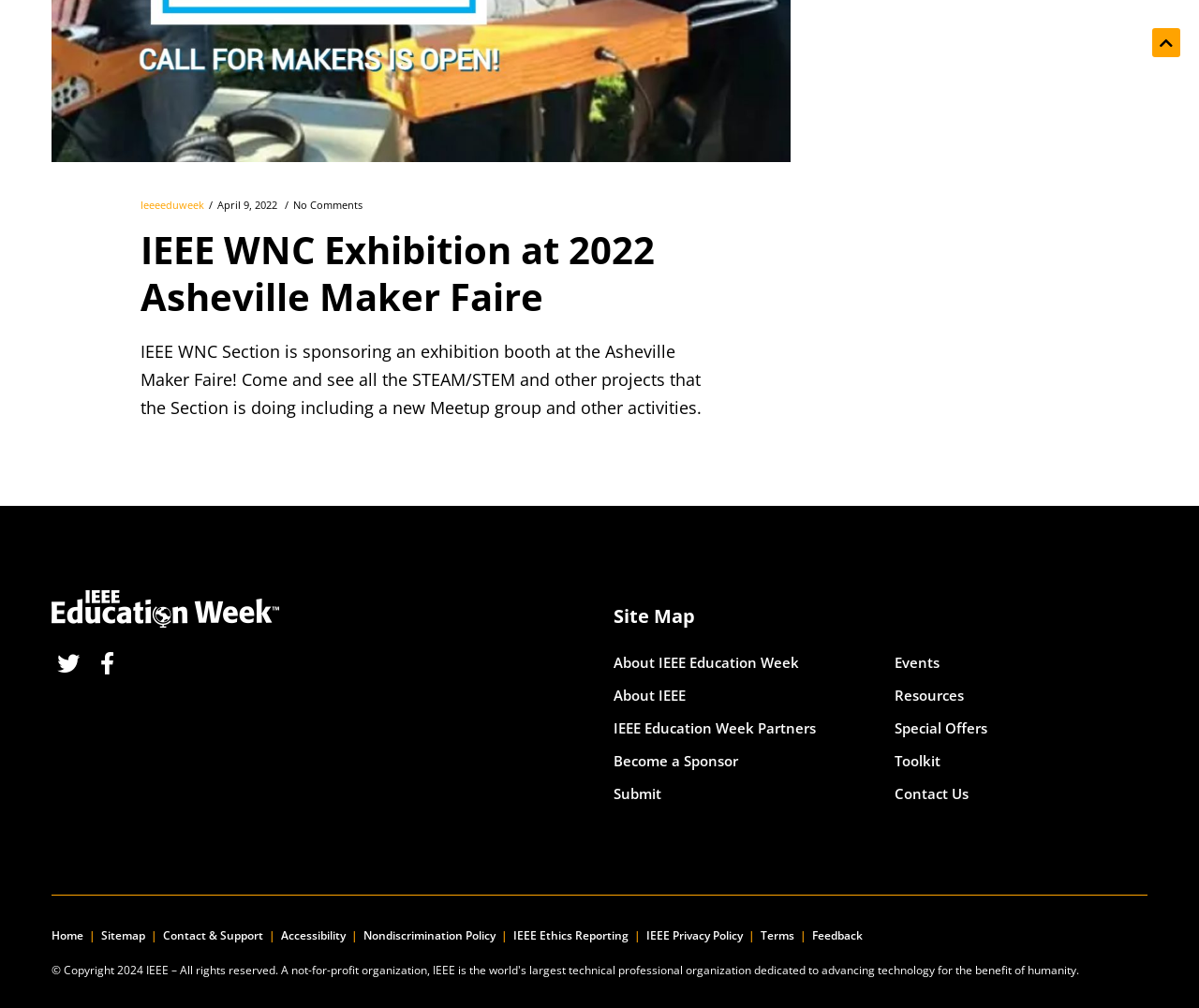Find the bounding box coordinates of the element's region that should be clicked in order to follow the given instruction: "View the IEEE WNC Exhibition at 2022 Asheville Maker Faire event". The coordinates should consist of four float numbers between 0 and 1, i.e., [left, top, right, bottom].

[0.117, 0.225, 0.585, 0.318]